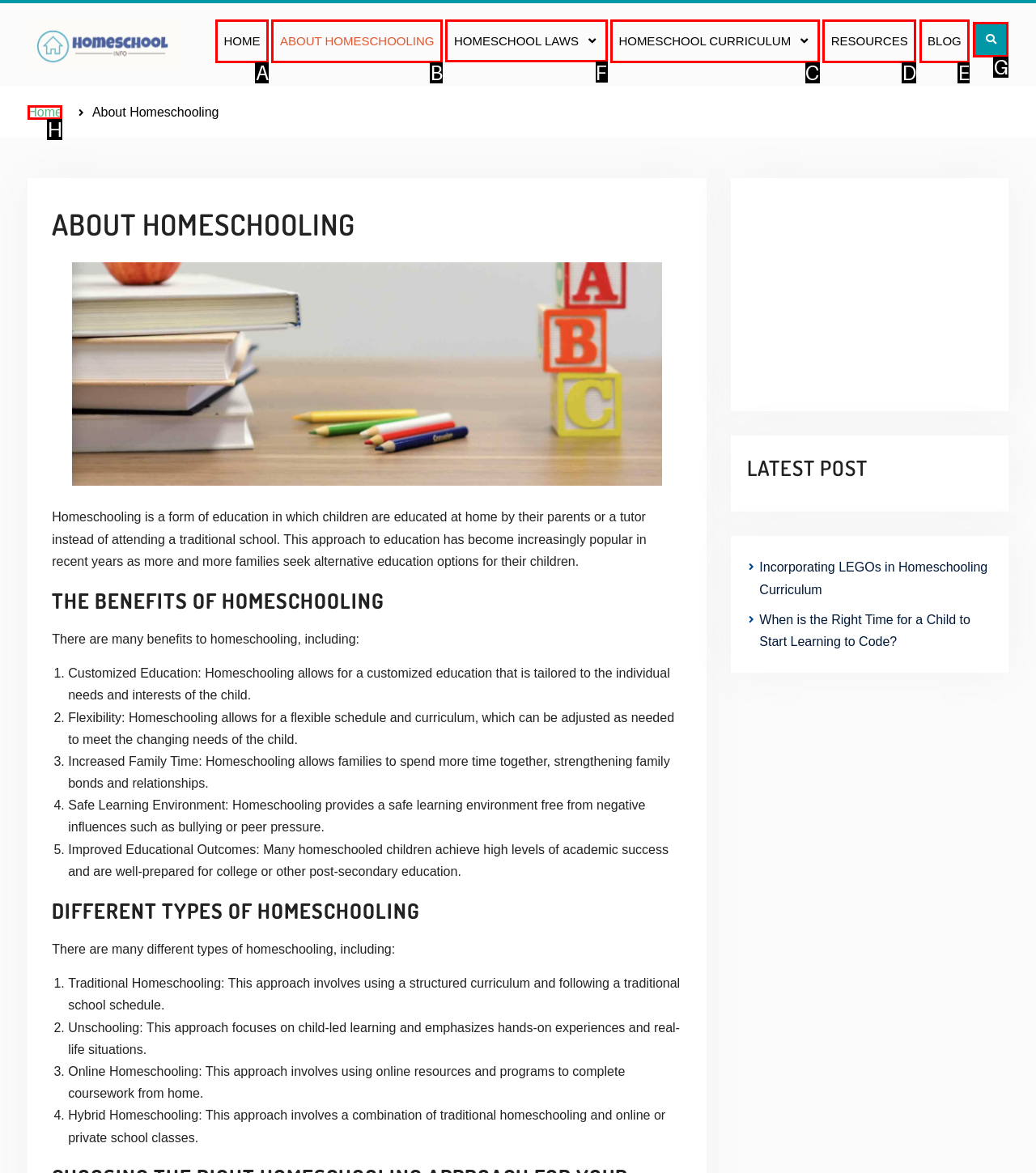Pick the right letter to click to achieve the task: read the article about decentralized casinos
Answer with the letter of the correct option directly.

None